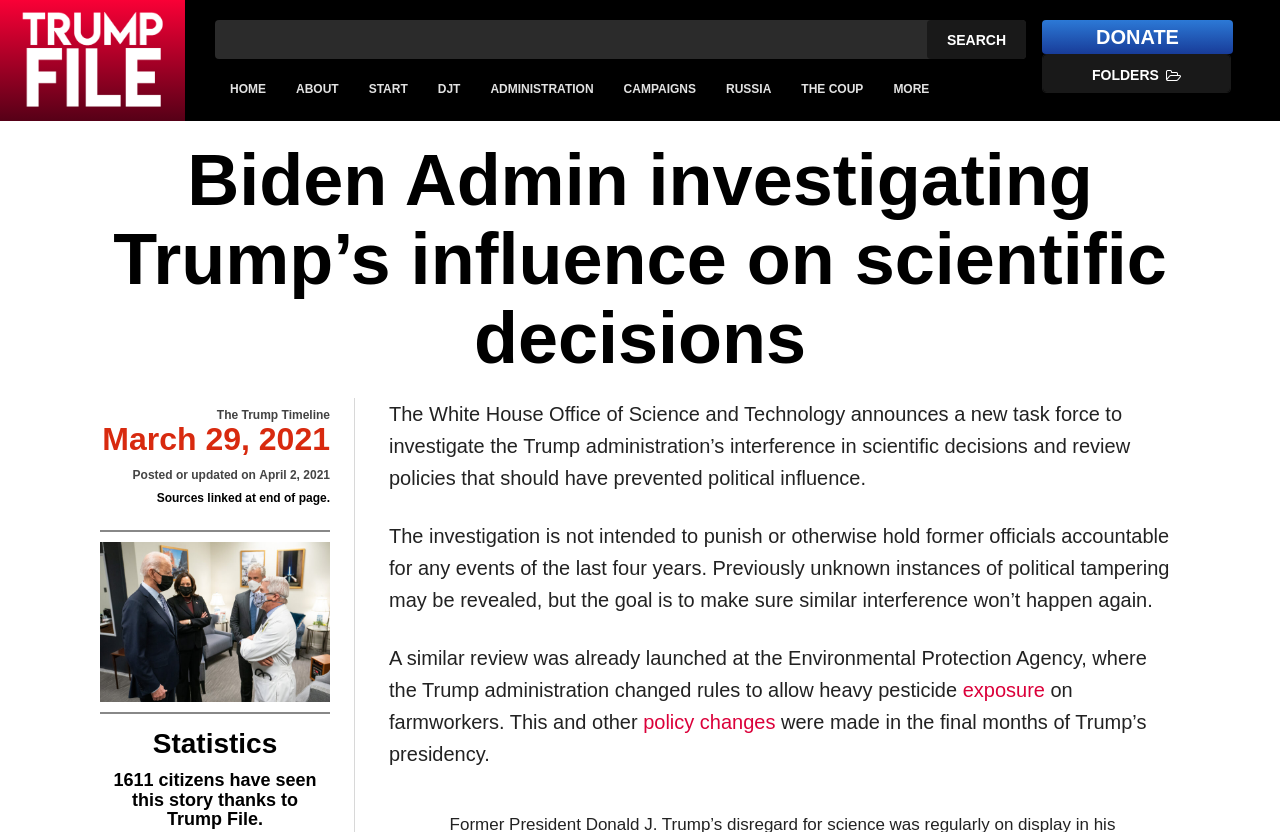What is the goal of the new task force?
Ensure your answer is thorough and detailed.

According to the webpage, 'The investigation is not intended to punish or otherwise hold former officials accountable for any events of the last four years. Previously unknown instances of political tampering may be revealed, but the goal is to make sure similar interference won’t happen again.' This indicates that the goal of the new task force is to prevent similar interference in scientific decisions.